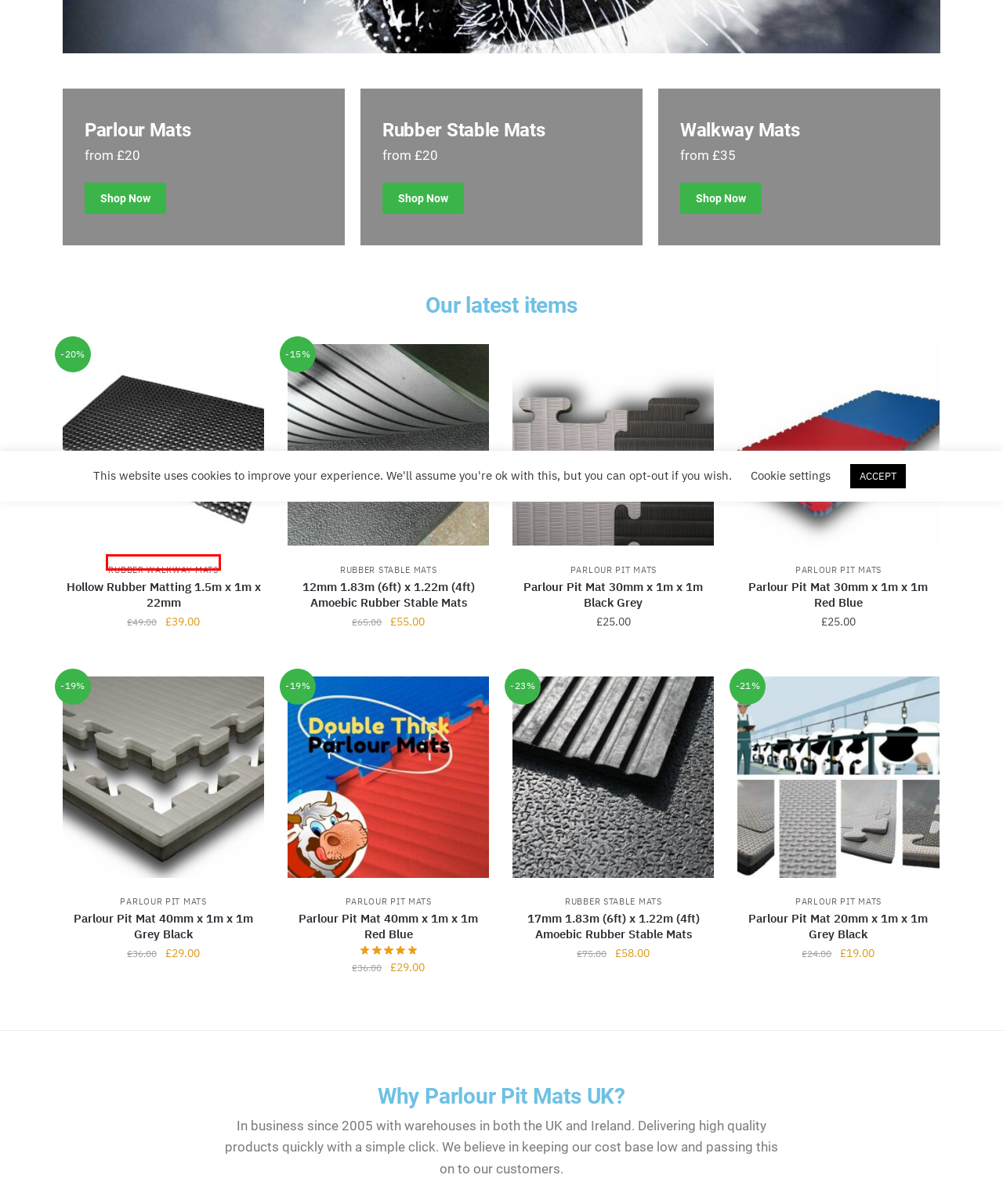You are provided with a screenshot of a webpage highlighting a UI element with a red bounding box. Choose the most suitable webpage description that matches the new page after clicking the element in the bounding box. Here are the candidates:
A. Parlour Pit Mat 30mm x 1m x 1m Red Blue -
B. Parlour Pit Mat 30mm x 1m x 1m Black Grey -
C. Hollow Rubber Matting 1.5m x 1m x 22mm -
D. Rubber Stable Mats Archives -
E. Rubber Walkway Mats Archives -
F. 17mm 1.83m (6ft) x 1.22m (4ft) Amoebic Rubber Stable Mats -
G. Parlour Pit Mats Archives -
H. Parlour Pit Mat 20mm x 1m x 1m Grey Black -

E